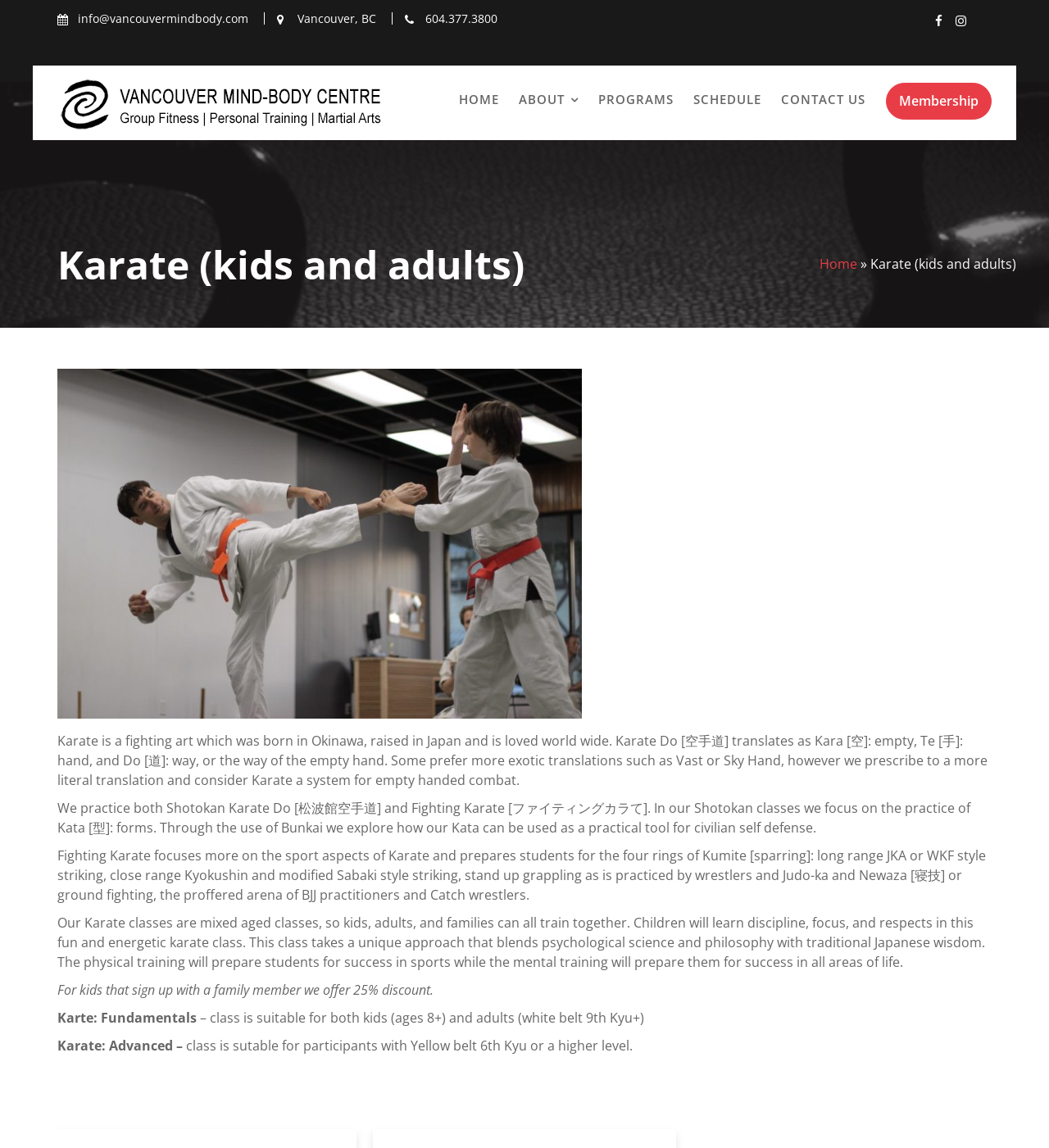Please identify the bounding box coordinates of the element's region that I should click in order to complete the following instruction: "View the 'SCHEDULE'". The bounding box coordinates consist of four float numbers between 0 and 1, i.e., [left, top, right, bottom].

[0.653, 0.058, 0.734, 0.115]